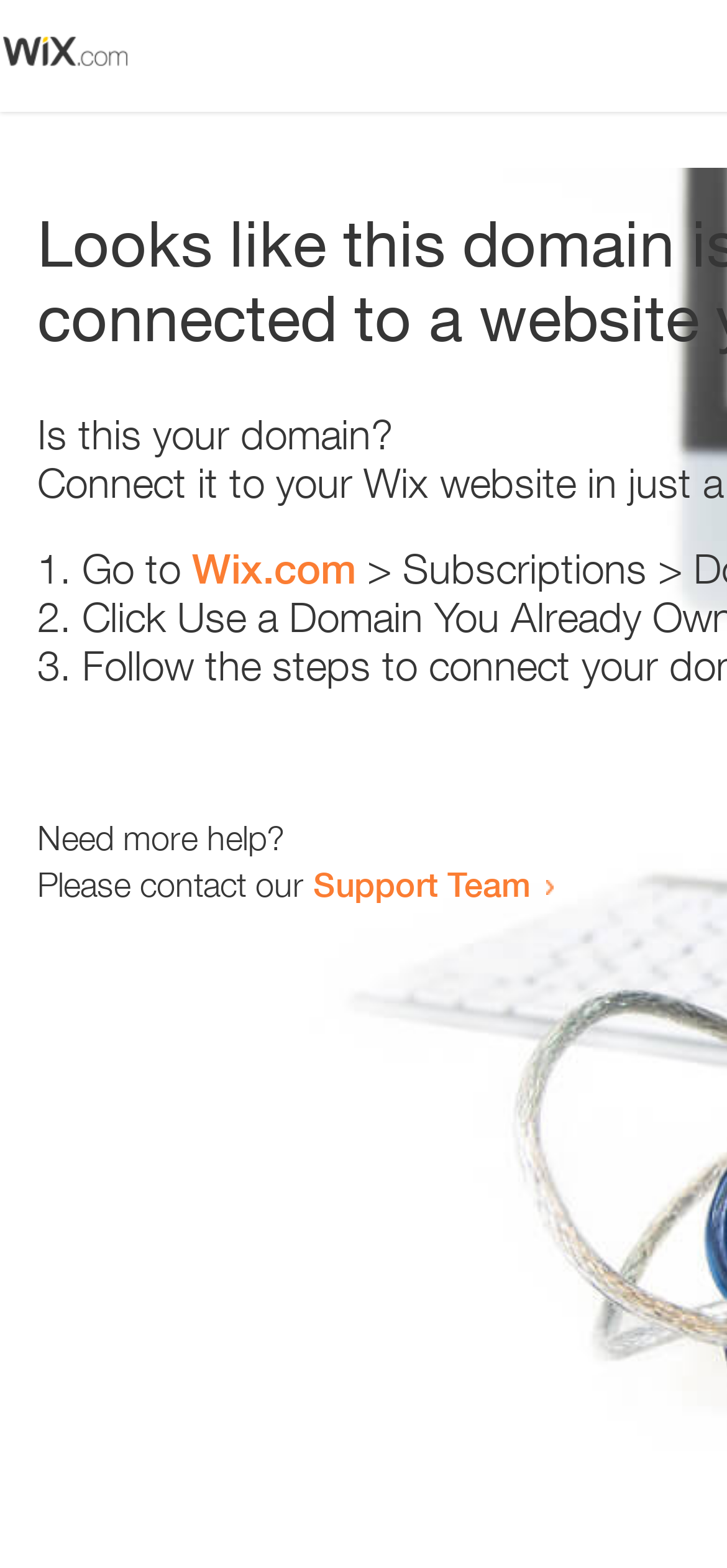What is the tone of the webpage?
Please look at the screenshot and answer using one word or phrase.

helpful